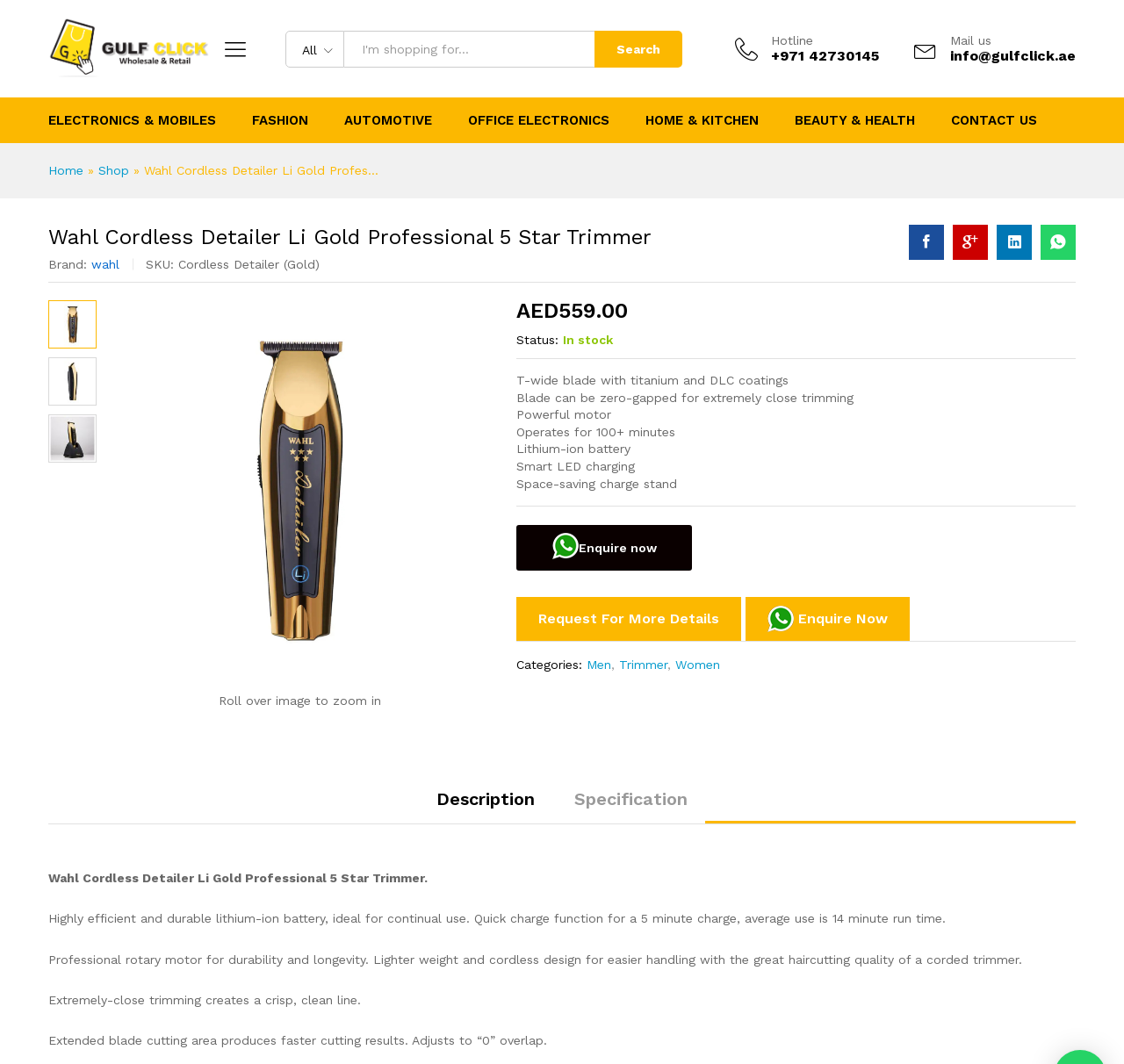Articulate a complete and detailed caption of the webpage elements.

This webpage is about a product, specifically the Wahl Cordless Detailer Li Gold Trimmer. At the top left corner, there is a logo of "Gulf Click" with a link to the website. Next to it, there is a search bar with a combobox and a textbox where users can input their search queries. On the right side of the top section, there are links to contact information, including a hotline number and an email address.

Below the top section, there are several buttons representing different categories, such as "ELECTRONICS & MOBILES", "FASHION", and "BEAUTY & HEALTH". These buttons are aligned horizontally and take up most of the width of the page.

The main content of the page is about the Wahl Cordless Detailer Li Gold Trimmer. There is a heading with the product name, followed by a section with the brand name, SKU, and product description. Below this section, there are four social media links and a "Roll over image to zoom in" text.

The product image is displayed prominently on the page, with two smaller images of the product on either side. Below the images, there is a section with product details, including the price, status, and features such as the T-wide blade, powerful motor, and long battery life.

Further down the page, there are buttons to enquire about the product or request more details. There is also a section with categories and links to related products. A tab list at the bottom of the page allows users to switch between the product description and specification.

The page ends with a detailed product description, highlighting the features and benefits of the Wahl Cordless Detailer Li Gold Trimmer.